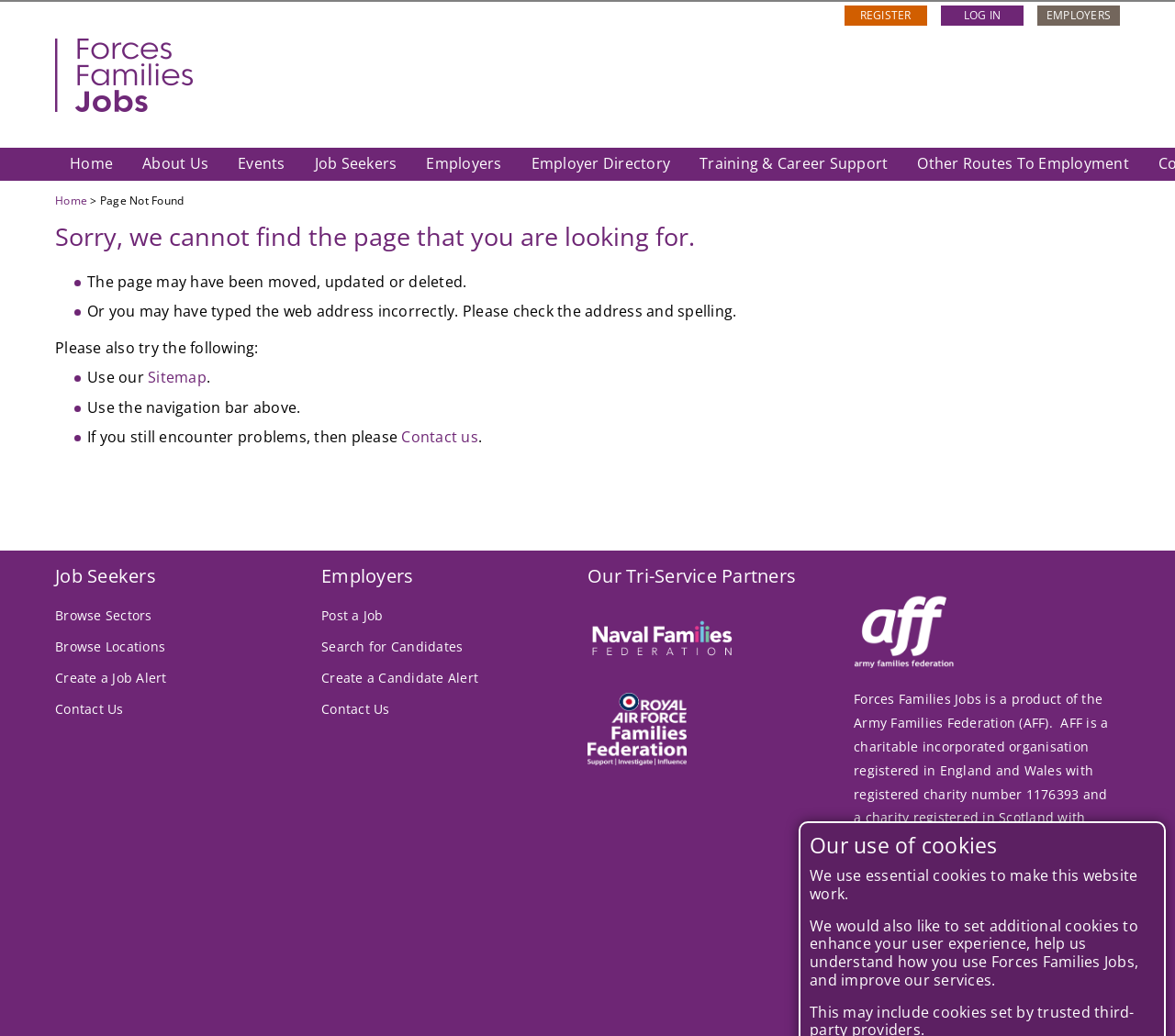What is the error message displayed on the webpage?
Examine the image closely and answer the question with as much detail as possible.

The error message 'Error 404' is displayed on the webpage, indicating that the page requested is not available. This message is also reflected in the meta description of the webpage.